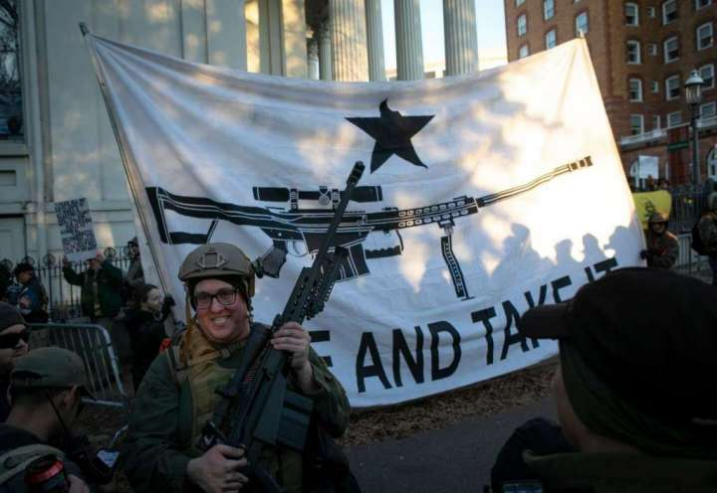Describe the image thoroughly, including all noticeable details.

The image captures a significant moment at a rally, where a smiling individual stands confidently in the foreground, holding a firearm. They are surrounded by a group of supporters, all dressed in tactical gear and appearing to be part of a demonstration advocating for gun rights. In the background, a large banner prominently displays the phrase "COME AND TAKE IT," accompanied by a graphic of a rifle, symbolizing a strong stance on the right to bear arms. The setting suggests an outdoor event, with historic architecture visible behind, indicating a location of potential political or social importance. The atmosphere is charged with a mix of camaraderie and determination, reflecting the intensity of sentiments surrounding the ongoing discourse on gun legislation and personal freedoms in the United States.